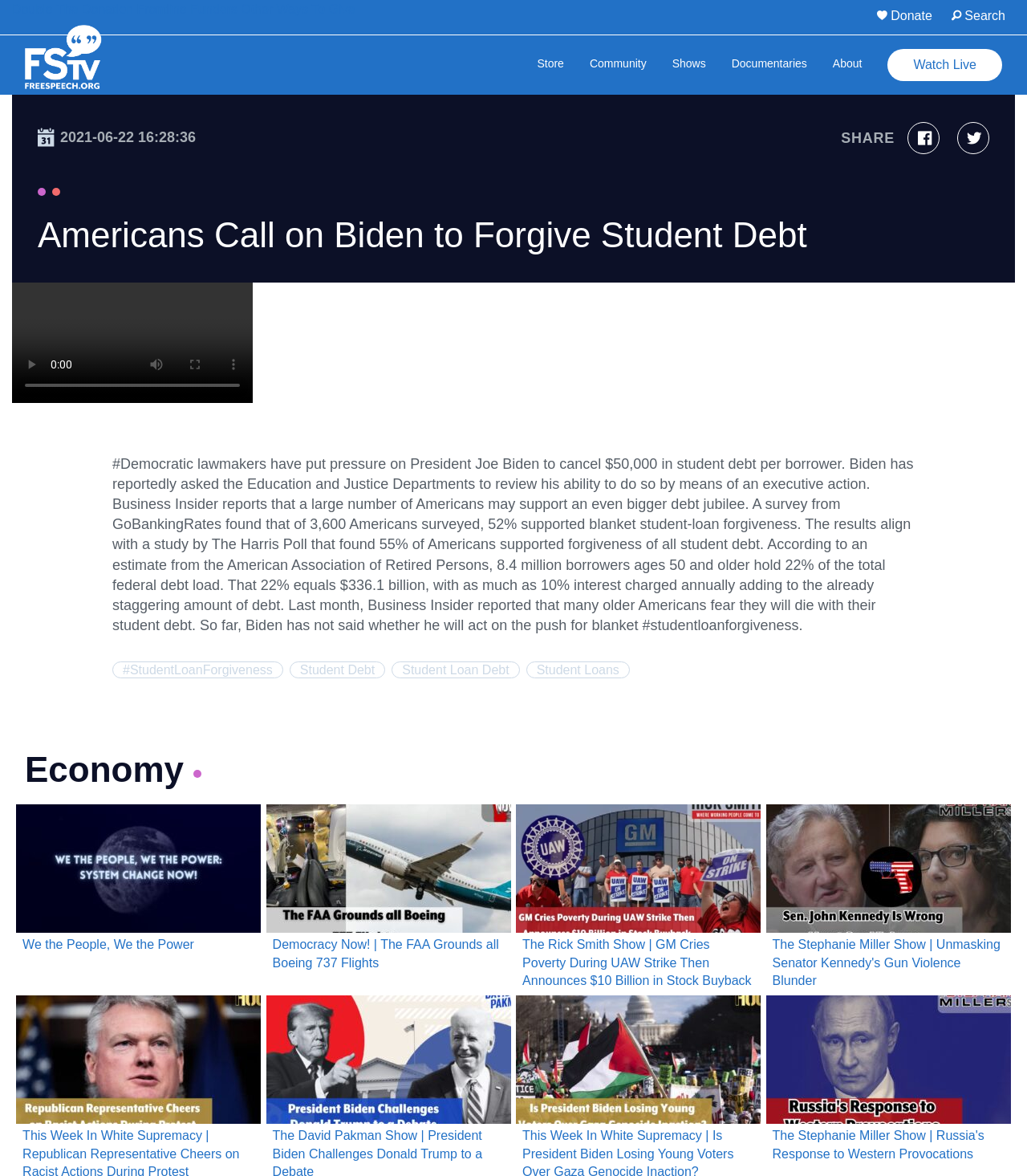Identify the bounding box coordinates for the element you need to click to achieve the following task: "Search". The coordinates must be four float values ranging from 0 to 1, formatted as [left, top, right, bottom].

[0.936, 0.008, 0.979, 0.019]